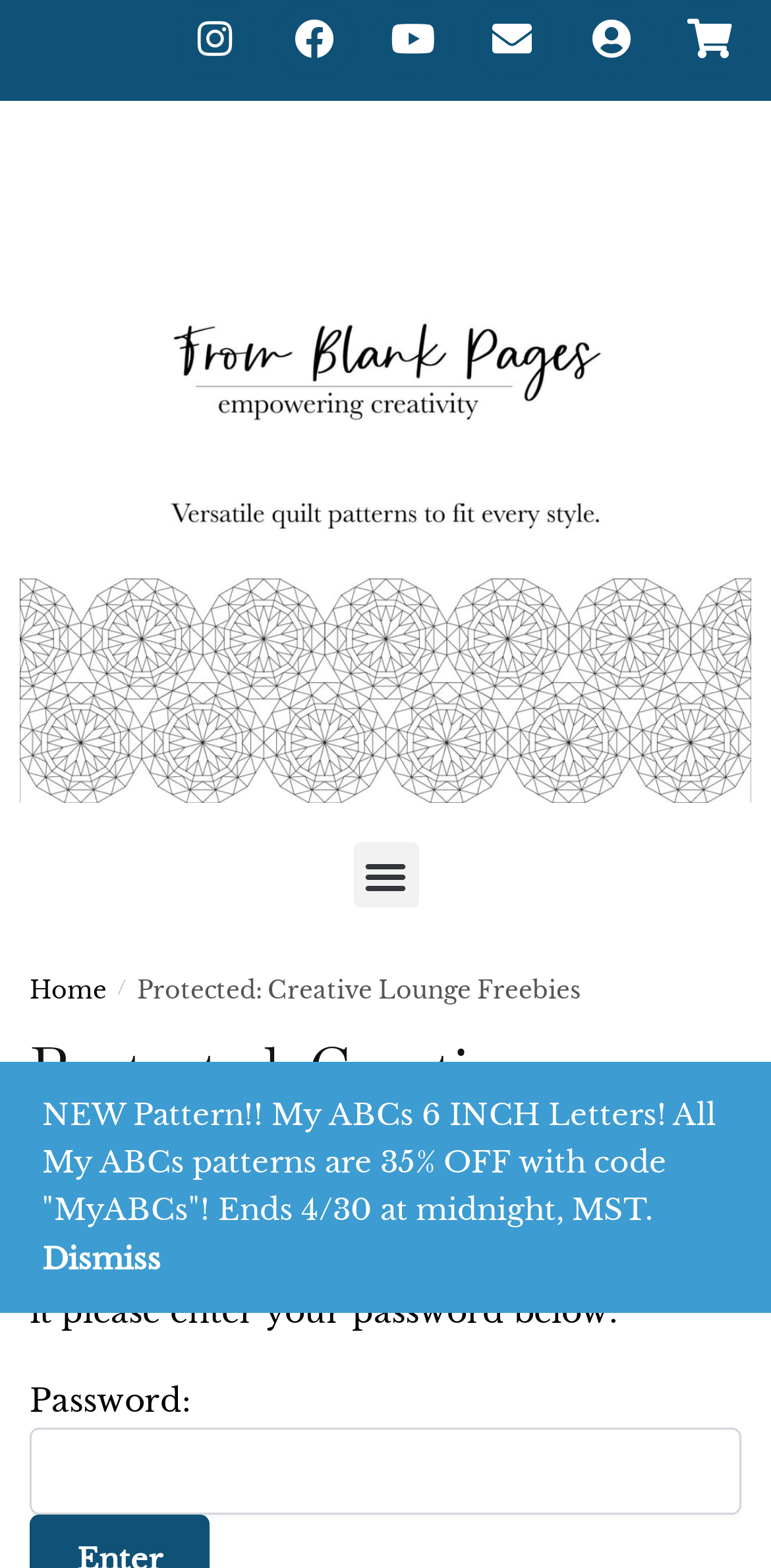Summarize the webpage comprehensively, mentioning all visible components.

The webpage is titled "Creative Lounge Freebies – From Blank Pages" and appears to be a password-protected page. At the top, there are five social media links, including Instagram, Facebook, Youtube, Envelope, and User-circle, aligned horizontally and taking up about half of the top section. 

Below the social media links, there is a large link that spans almost the entire width of the page. 

To the right of the large link, there is a "Menu Toggle" button. 

Below the top section, there is a navigation breadcrumb section that displays the path "Home / Protected: Creative Lounge Freebies". 

The main content of the page is a heading that reads "Protected: Creative Lounge Freebies" and a paragraph of text that explains that the content is password protected and requires a password to be entered. 

Below the explanatory text, there is a password input field labeled "Password:" where users can enter their password. 

Above the password input field, there is a promotional message announcing a new pattern and a discount code, with a "Dismiss" link at the bottom.